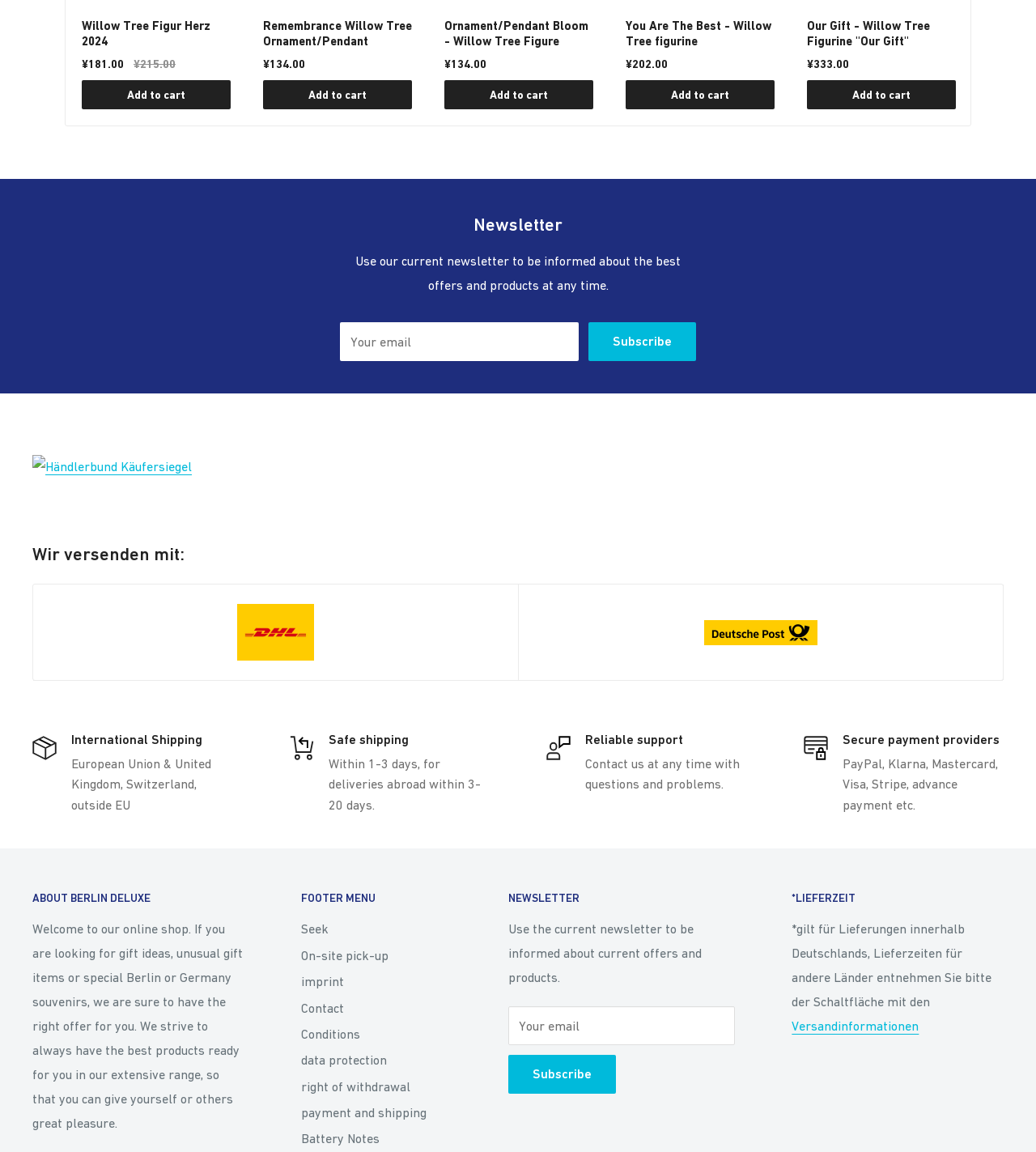Determine the bounding box coordinates of the section I need to click to execute the following instruction: "Read about Berlin Deluxe". Provide the coordinates as four float numbers between 0 and 1, i.e., [left, top, right, bottom].

[0.031, 0.771, 0.236, 0.788]